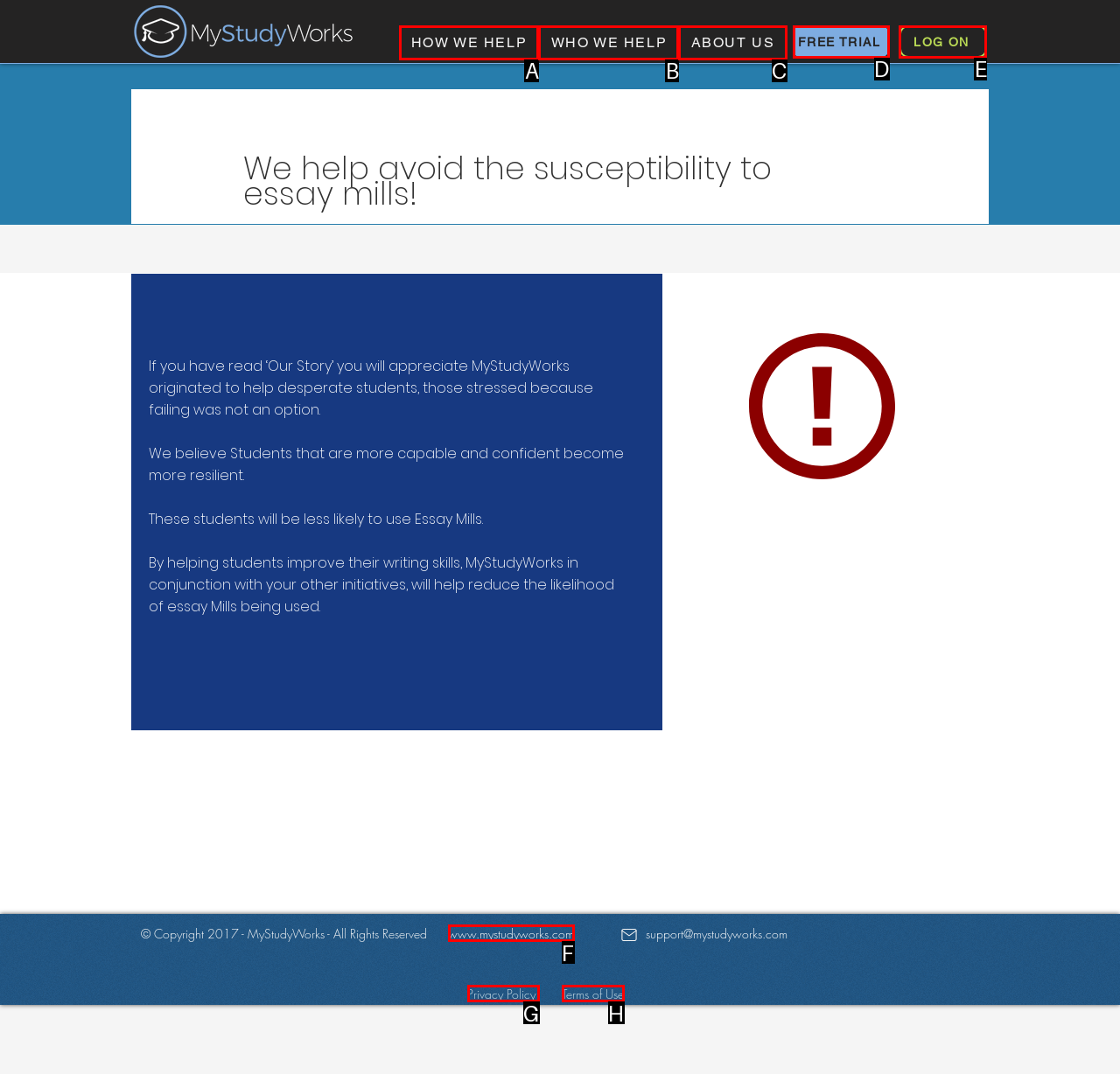Identify the letter of the option that should be selected to accomplish the following task: Check the 'POPULAR POSTS' section. Provide the letter directly.

None